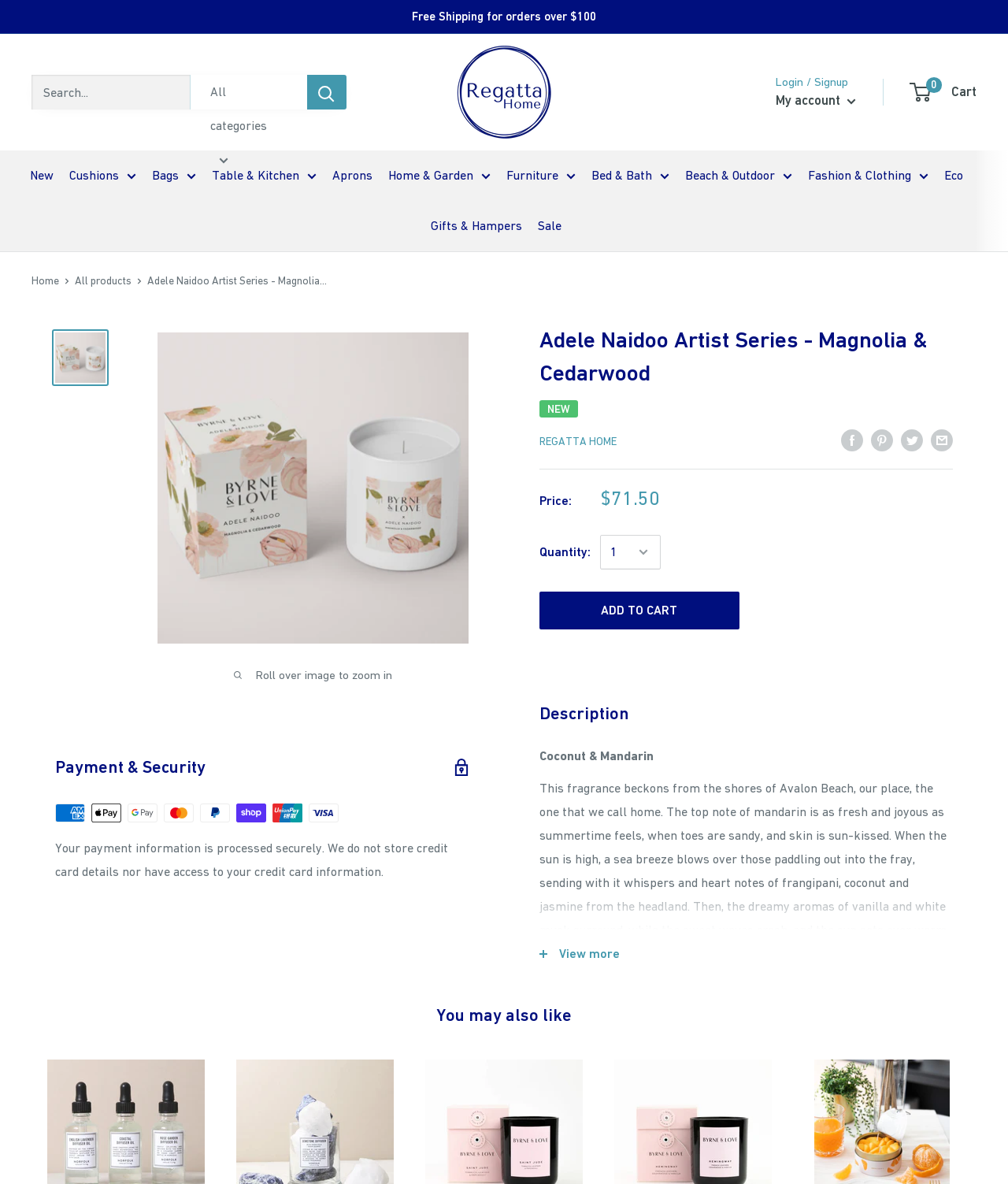Use a single word or phrase to answer the question:
What is the name of the product?

Adele Naidoo Artist Series - Magnolia & Cedarwood